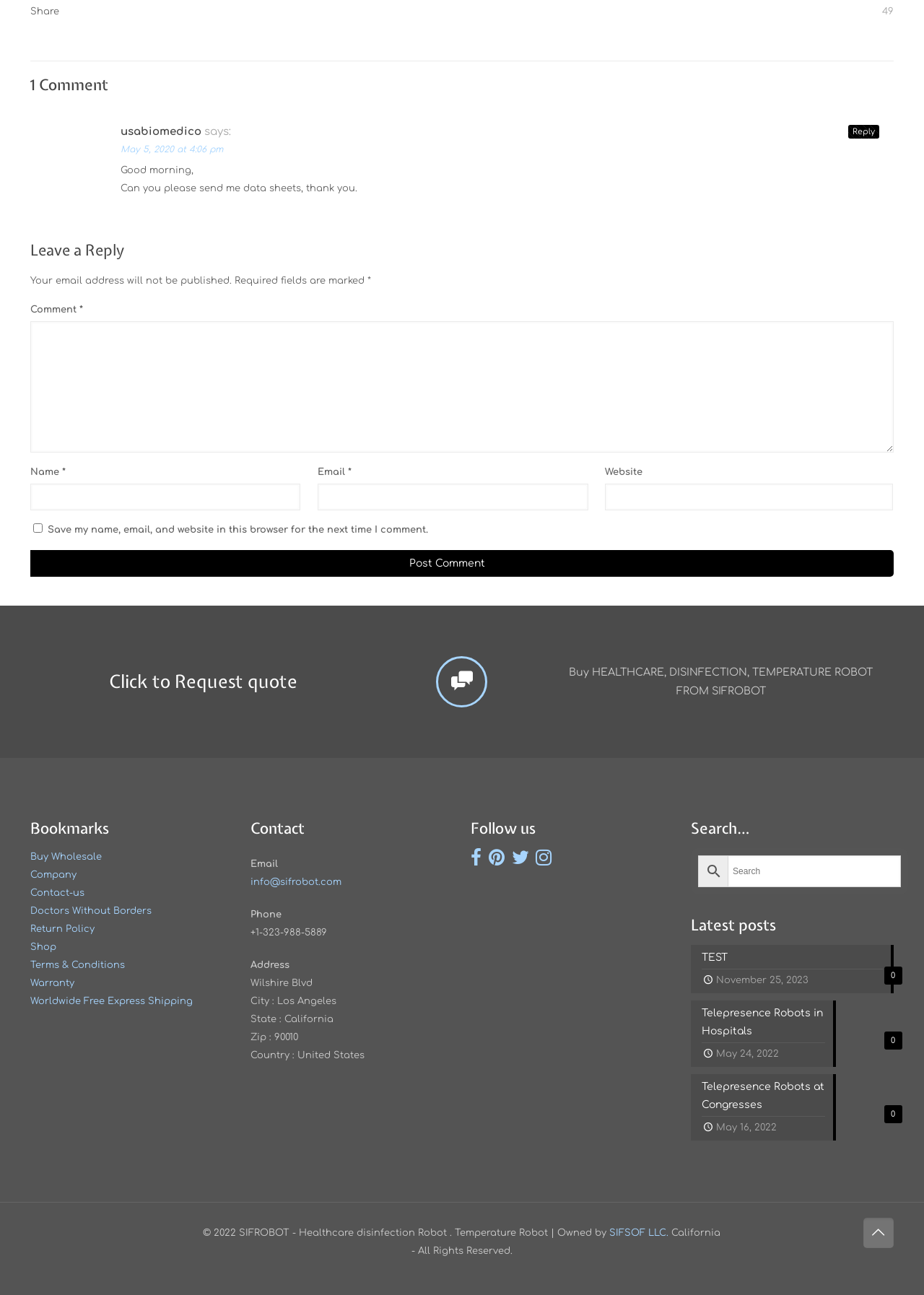Determine the bounding box coordinates of the clickable area required to perform the following instruction: "Search for something". The coordinates should be represented as four float numbers between 0 and 1: [left, top, right, bottom].

[0.788, 0.661, 0.975, 0.685]